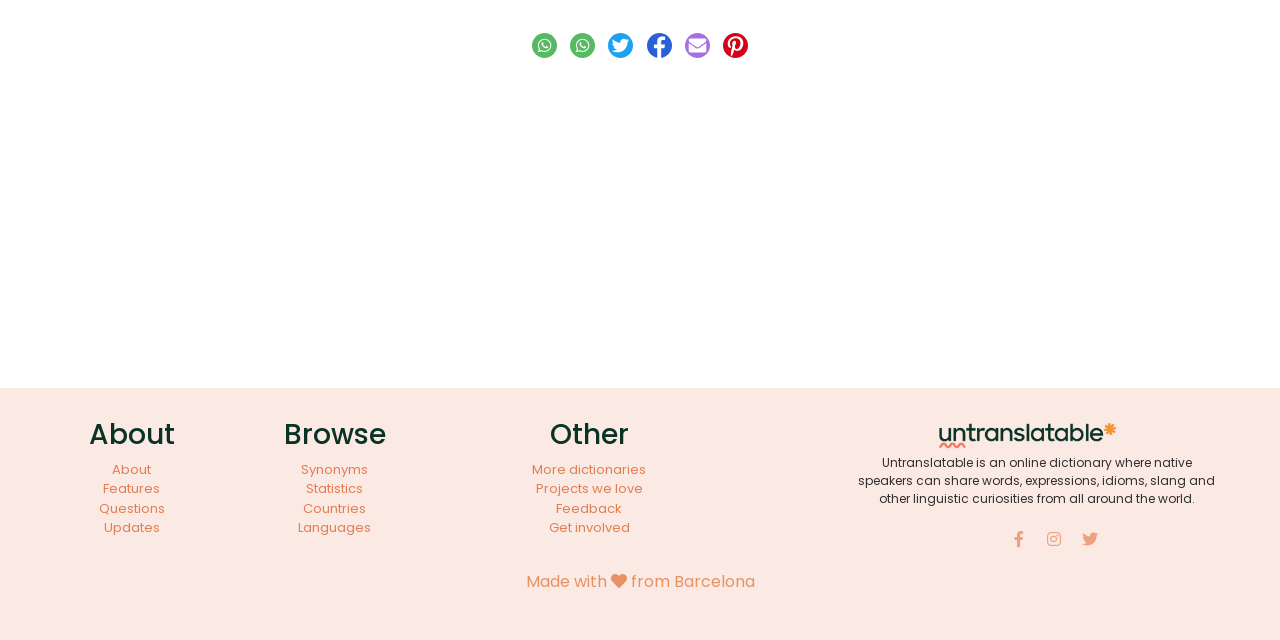Identify the bounding box of the HTML element described as: "Languages".

[0.233, 0.81, 0.29, 0.839]